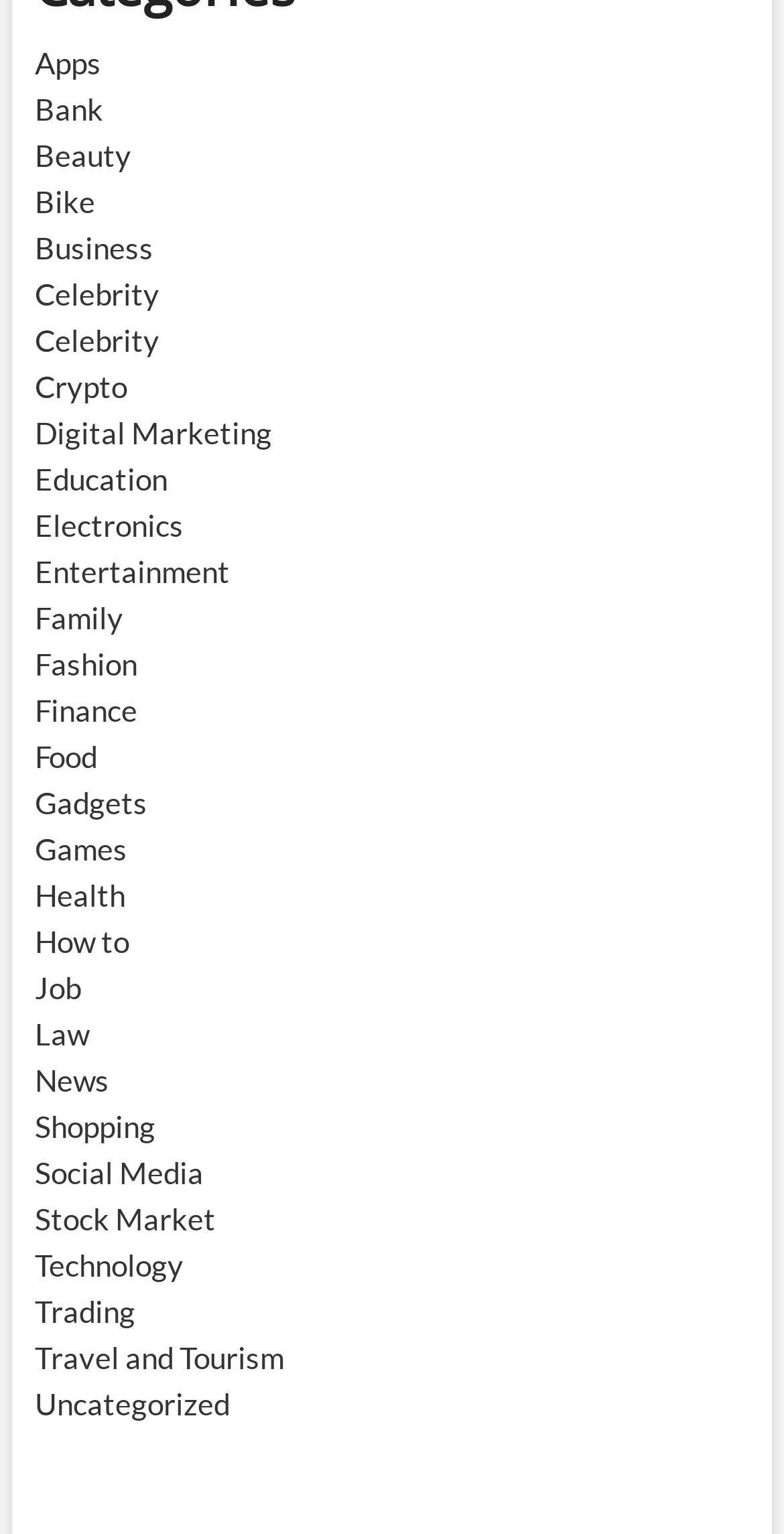Pinpoint the bounding box coordinates of the element you need to click to execute the following instruction: "Explore the 'Technology' section". The bounding box should be represented by four float numbers between 0 and 1, in the format [left, top, right, bottom].

[0.044, 0.812, 0.234, 0.836]